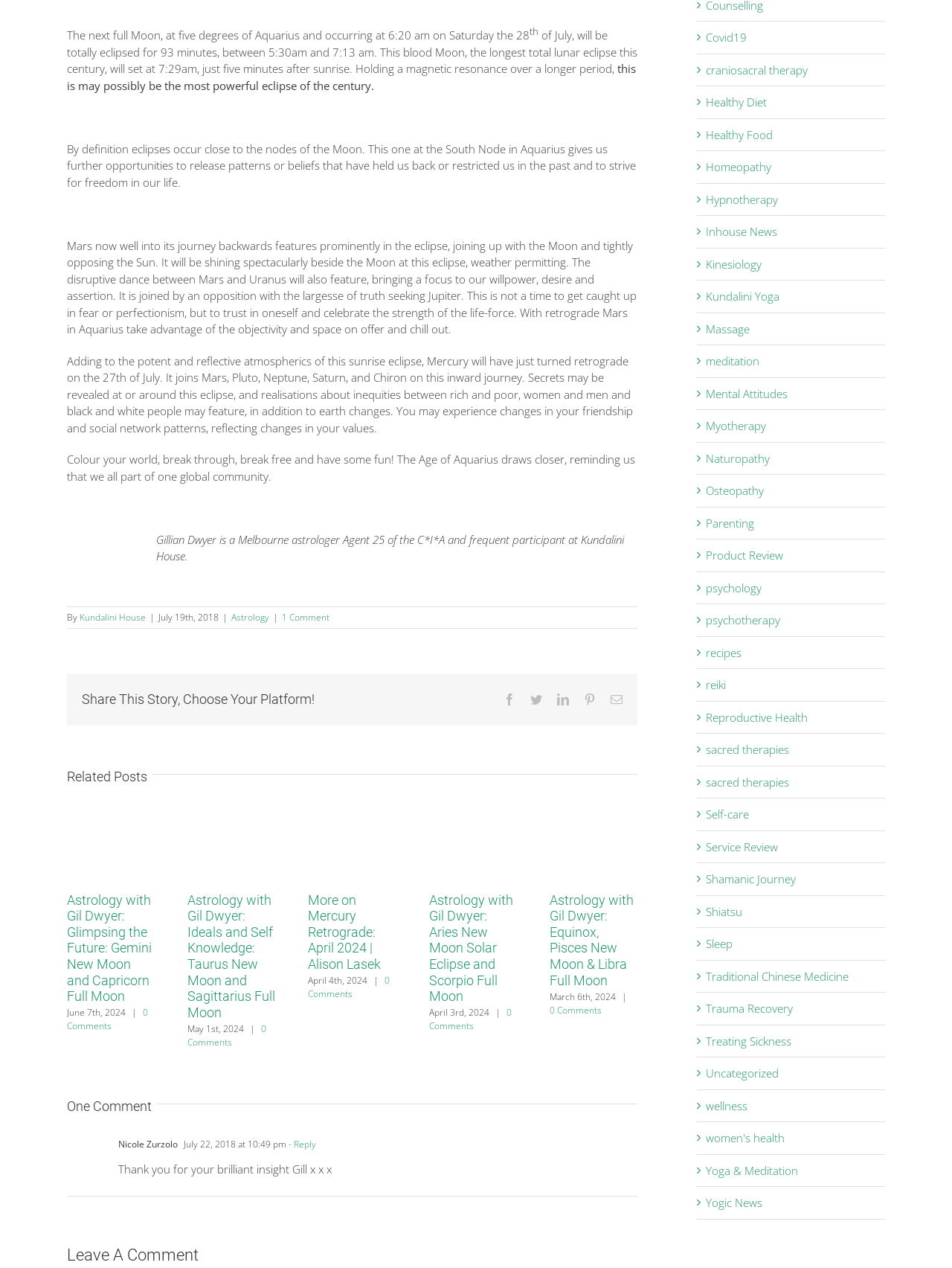Please provide a brief answer to the question using only one word or phrase: 
What is the theme of the article?

Astrology